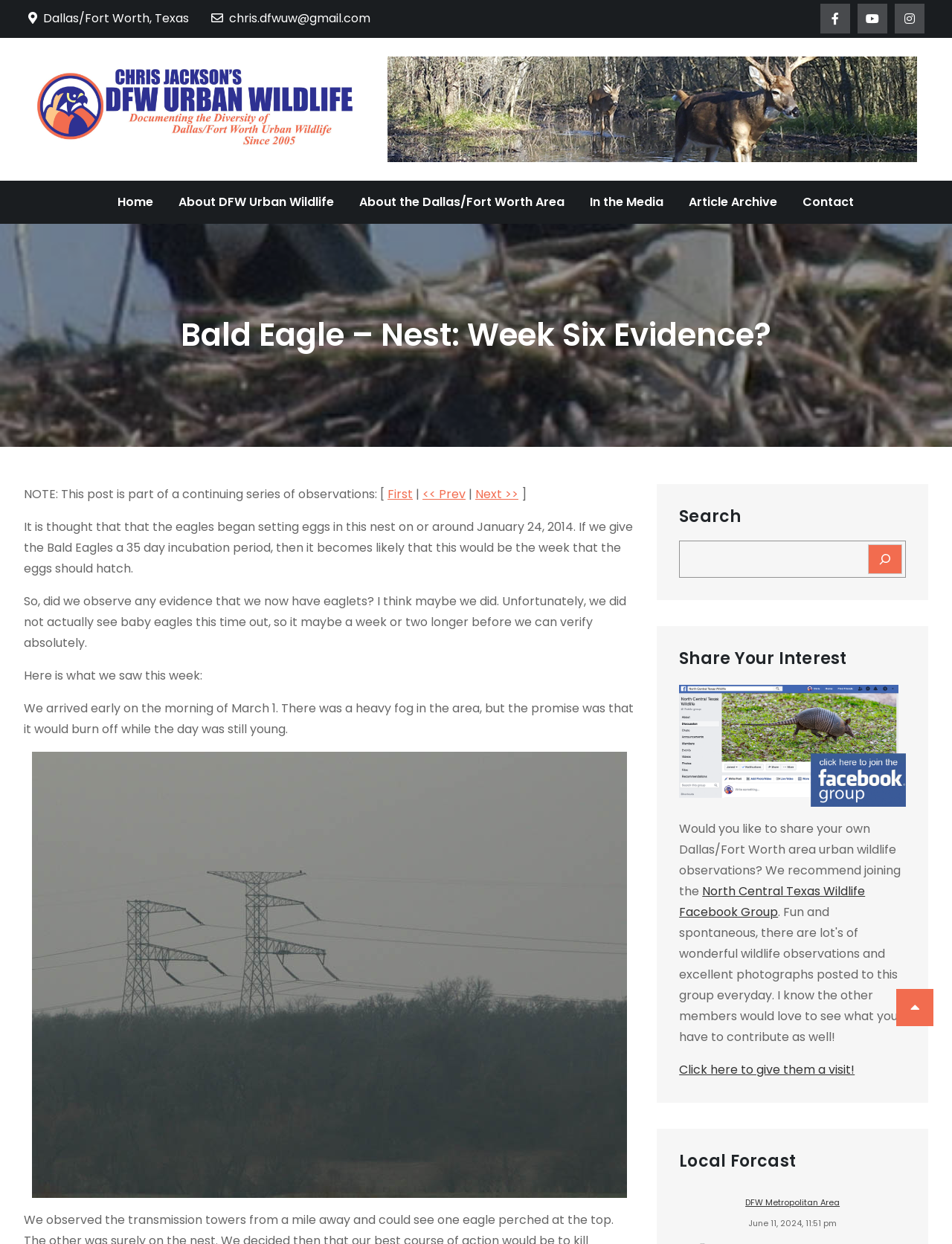Using the provided description About the Dallas/Fort Worth Area, find the bounding box coordinates for the UI element. Provide the coordinates in (top-left x, top-left y, bottom-right x, bottom-right y) format, ensuring all values are between 0 and 1.

[0.365, 0.145, 0.604, 0.18]